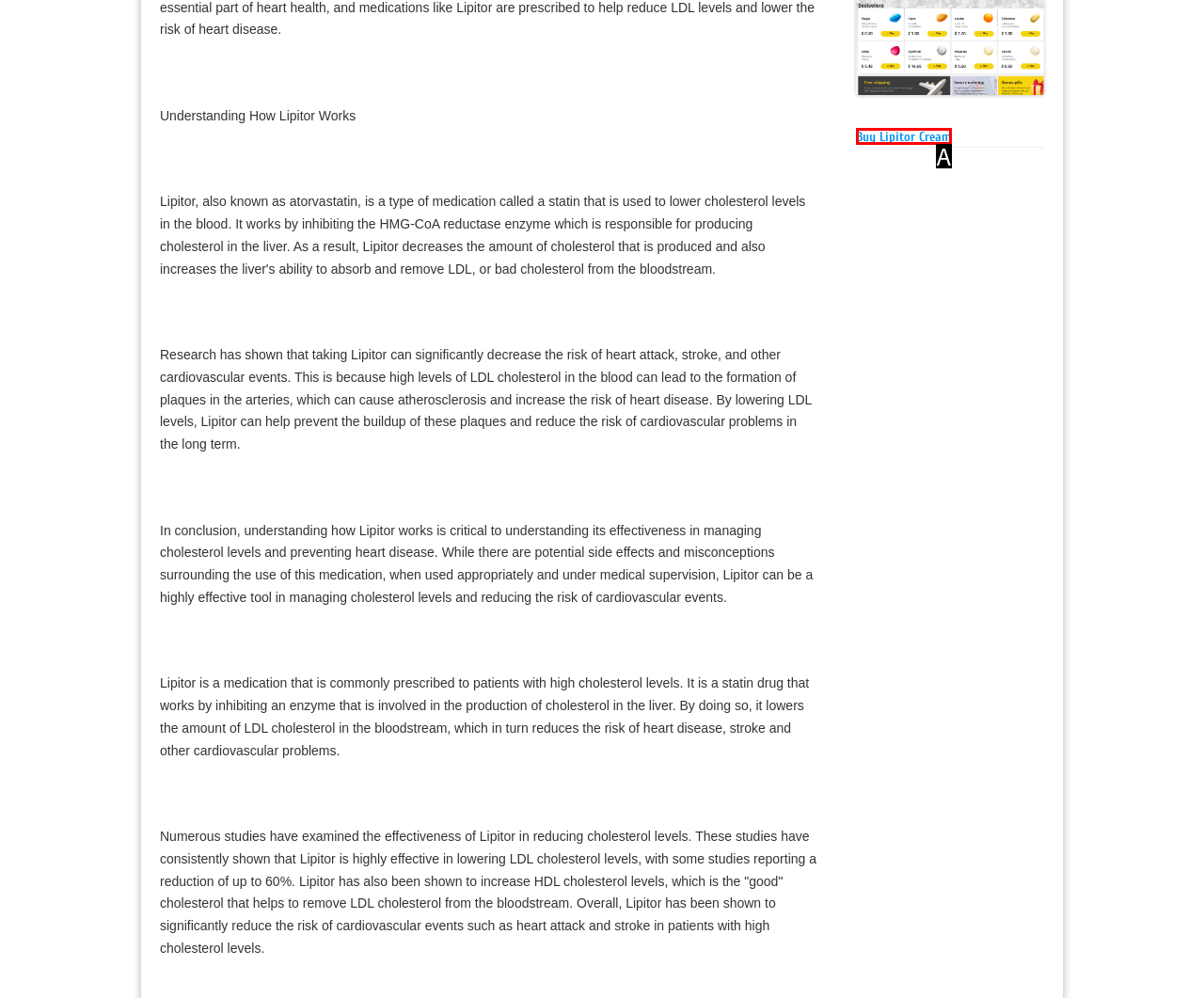Choose the option that best matches the description: Buy Lipitor Cream
Indicate the letter of the matching option directly.

A